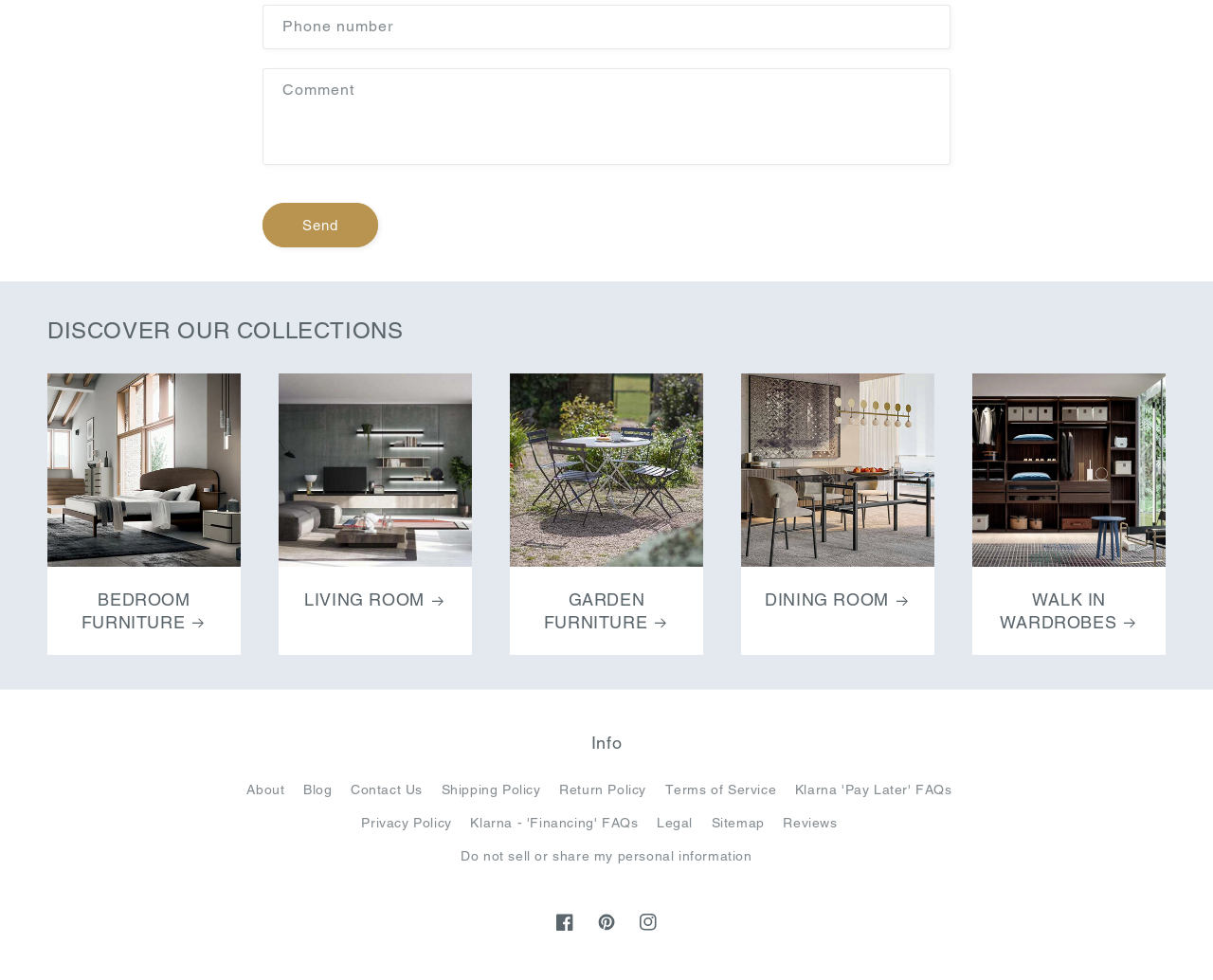Bounding box coordinates should be provided in the format (top-left x, top-left y, bottom-right x, bottom-right y) with all values between 0 and 1. Identify the bounding box for this UI element: Privacy Policy

[0.298, 0.823, 0.372, 0.857]